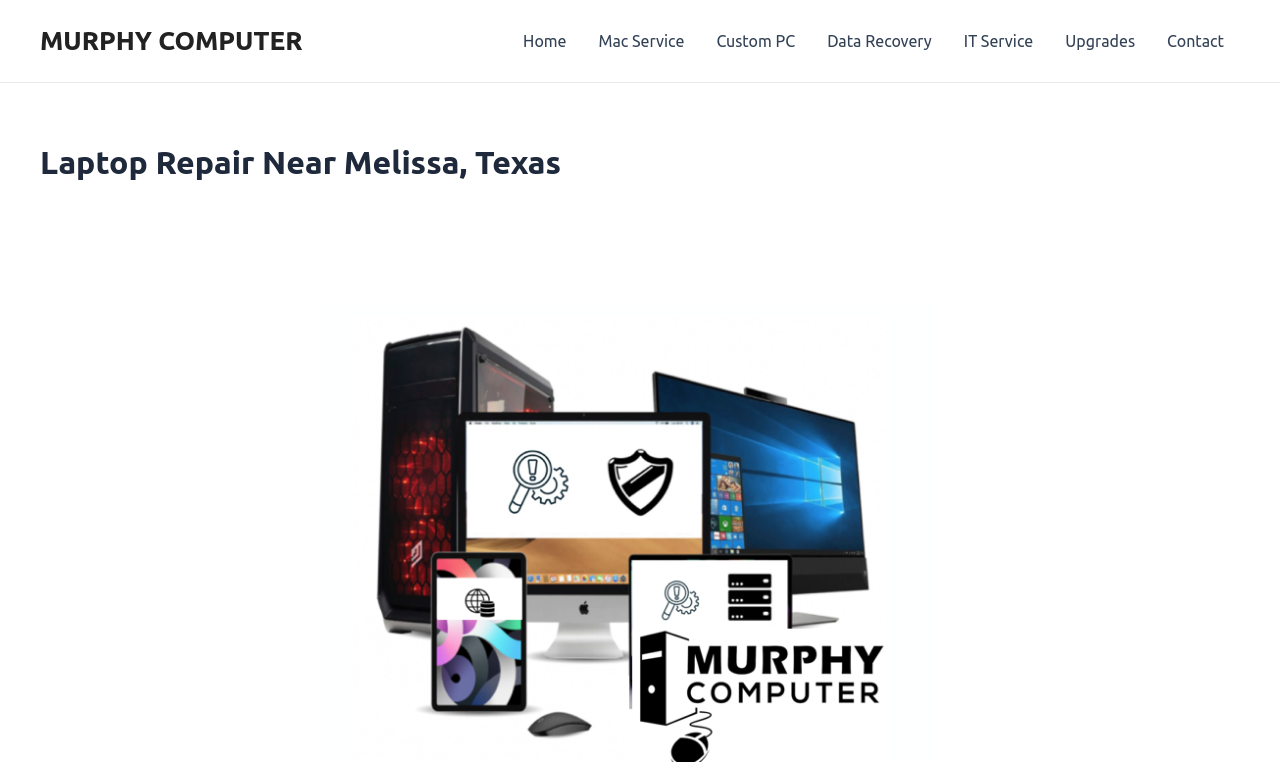How many navigation links are available?
Refer to the image and answer the question using a single word or phrase.

8